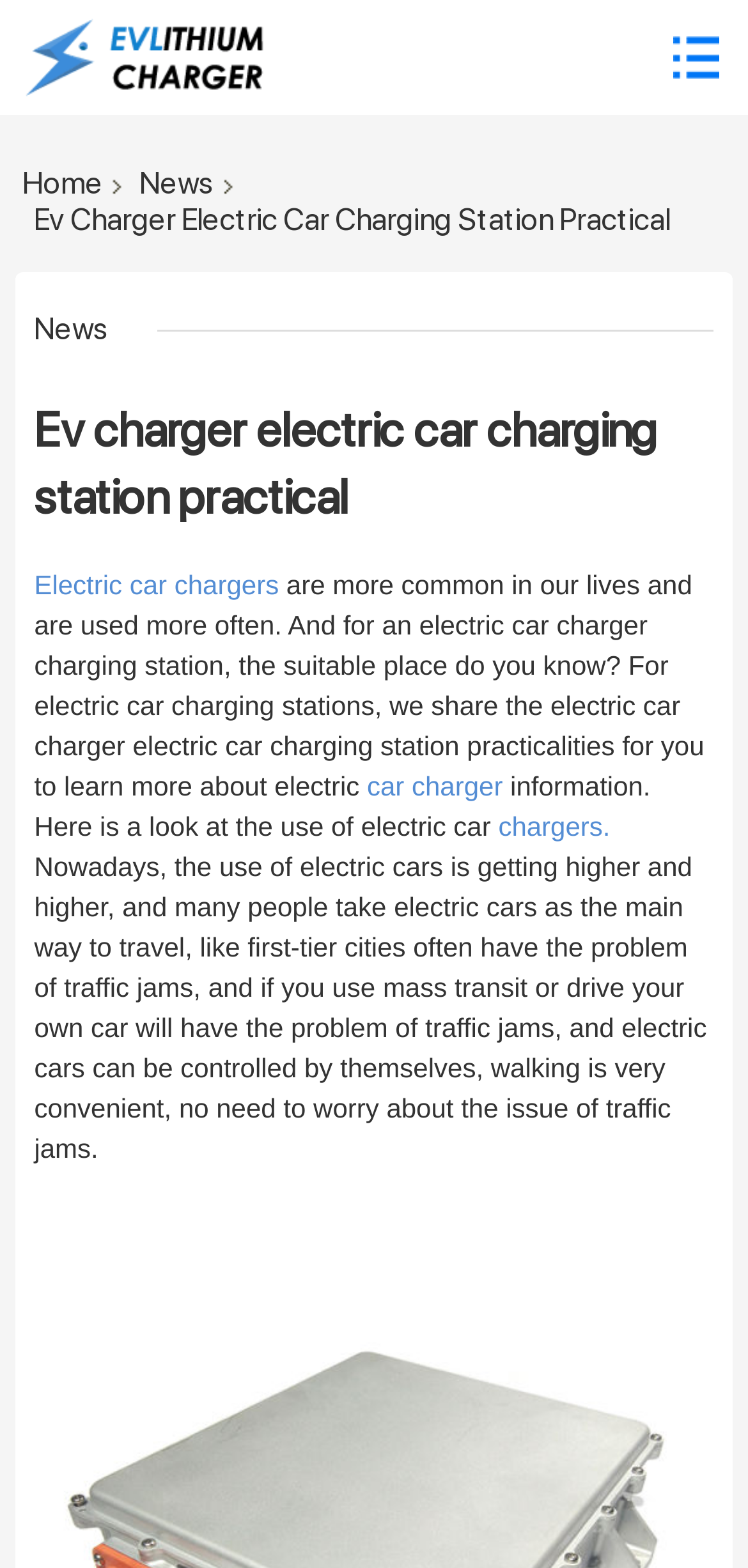What is the trend of electric car usage?
Look at the image and construct a detailed response to the question.

The webpage states that the use of electric cars is getting higher and higher, implying that their usage is increasing.